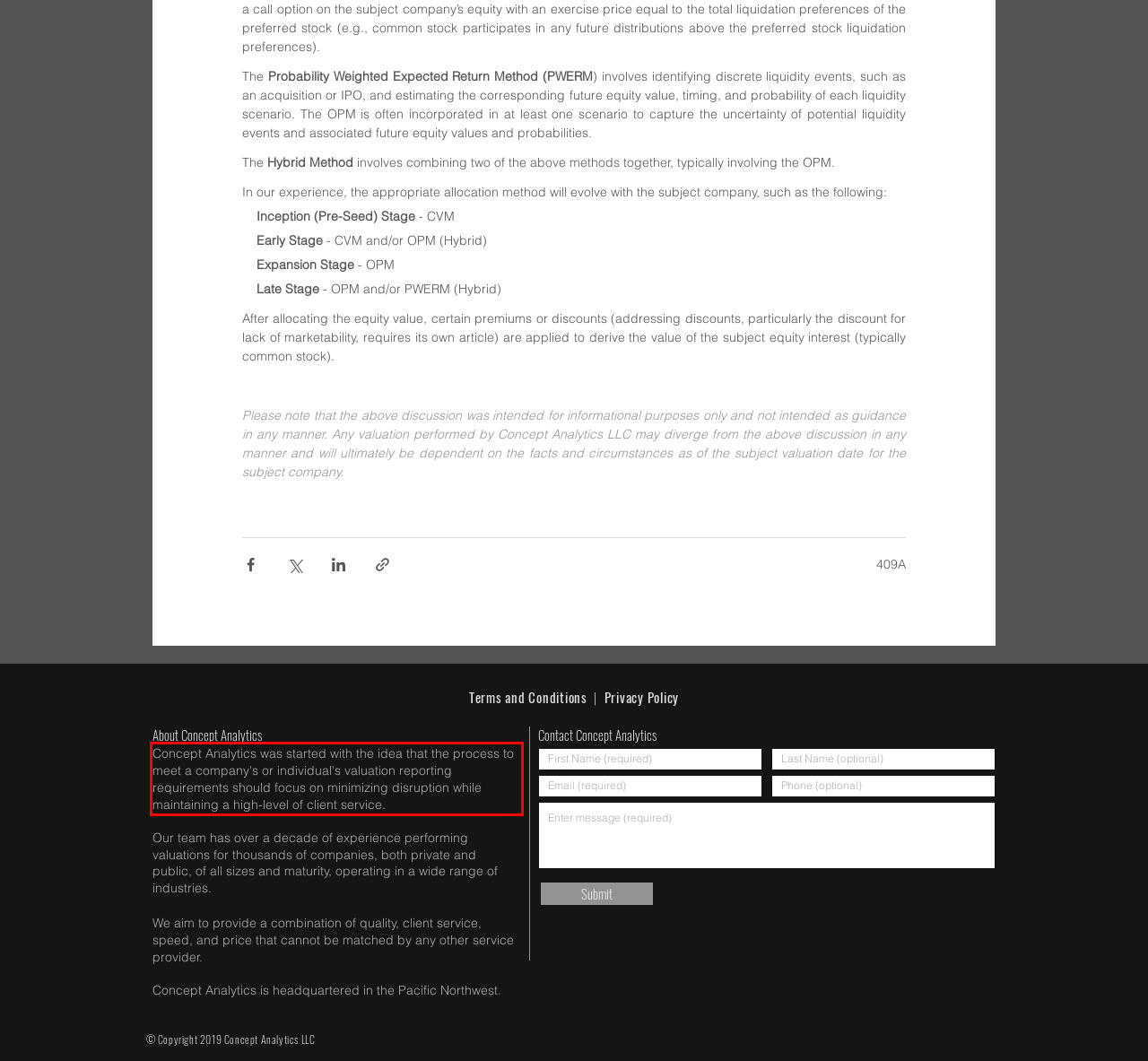Please extract the text content within the red bounding box on the webpage screenshot using OCR.

Concept Analytics was started with the idea that the process to meet a company's or individual's valuation reporting requirements should focus on minimizing disruption while maintaining a high-level of client service.